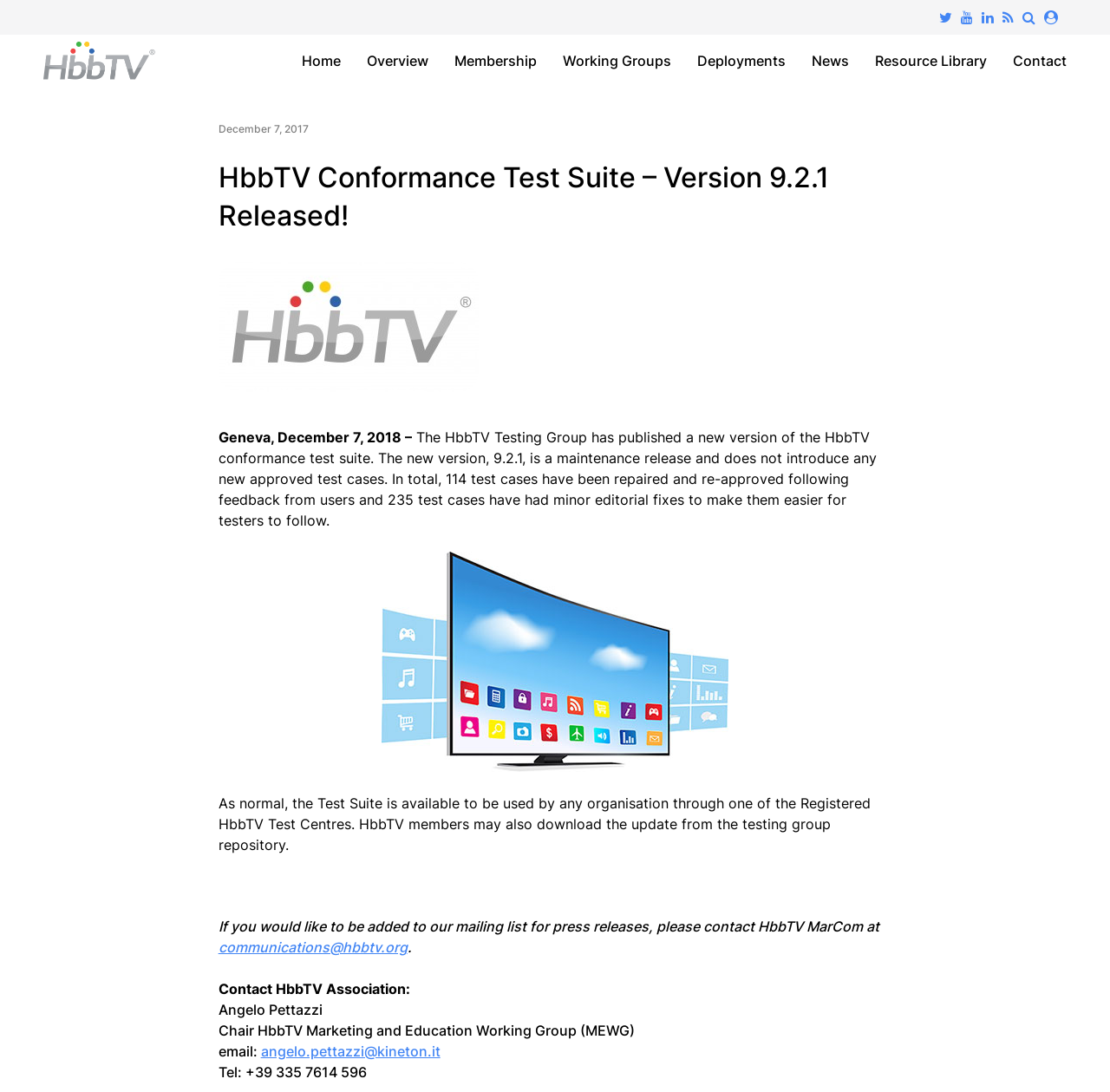How many test cases have had minor editorial fixes?
Please use the image to deliver a detailed and complete answer.

According to the text, '...and 235 test cases have had minor editorial fixes to make them easier for testers to follow.' which is located in the middle of the webpage.